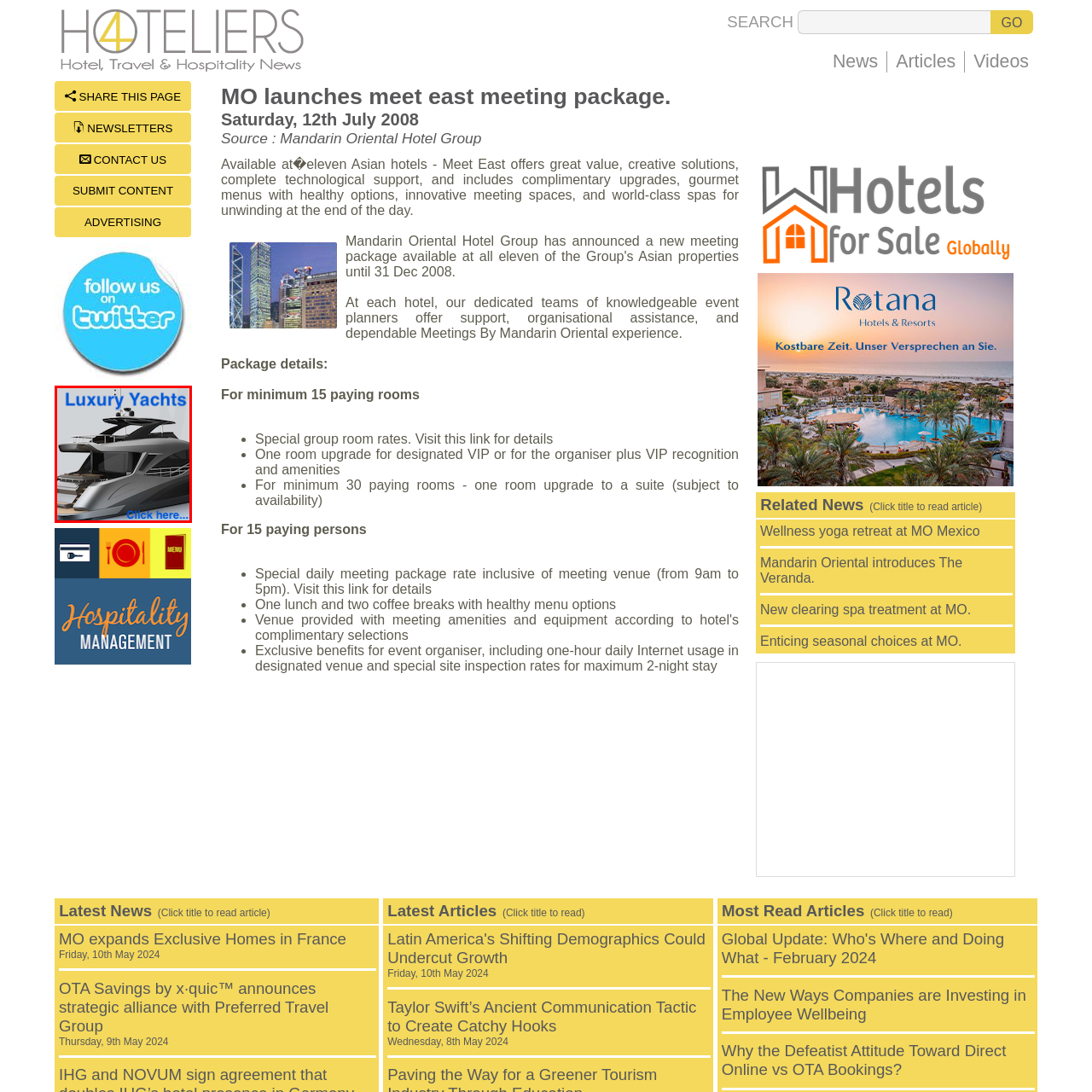Observe the image enclosed by the red rectangle, What is above the main deck?
 Give a single word or phrase as your answer.

Navigation system